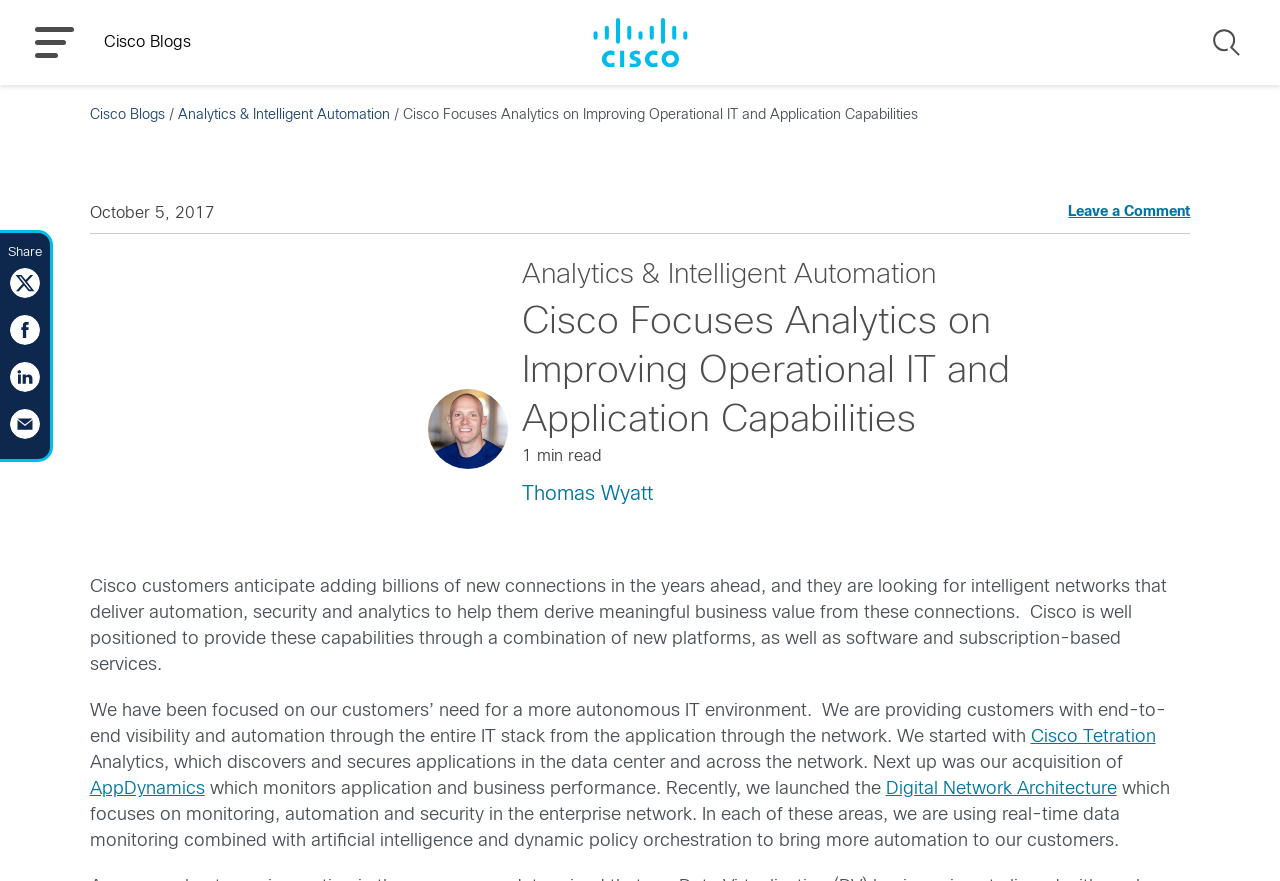What is the blog post about?
Please use the image to provide a one-word or short phrase answer.

Cisco analytics